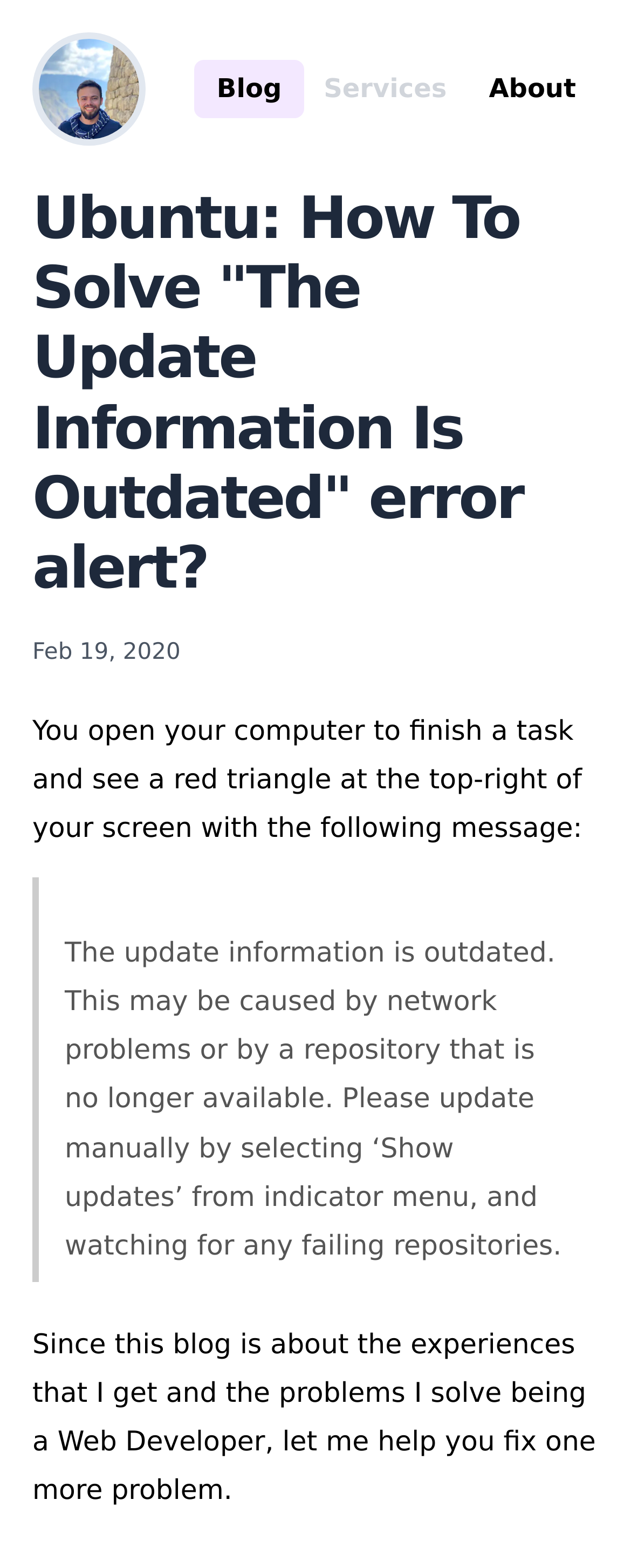From the webpage screenshot, identify the region described by About. Provide the bounding box coordinates as (top-left x, top-left y, bottom-right x, bottom-right y), with each value being a floating point number between 0 and 1.

[0.739, 0.038, 0.949, 0.075]